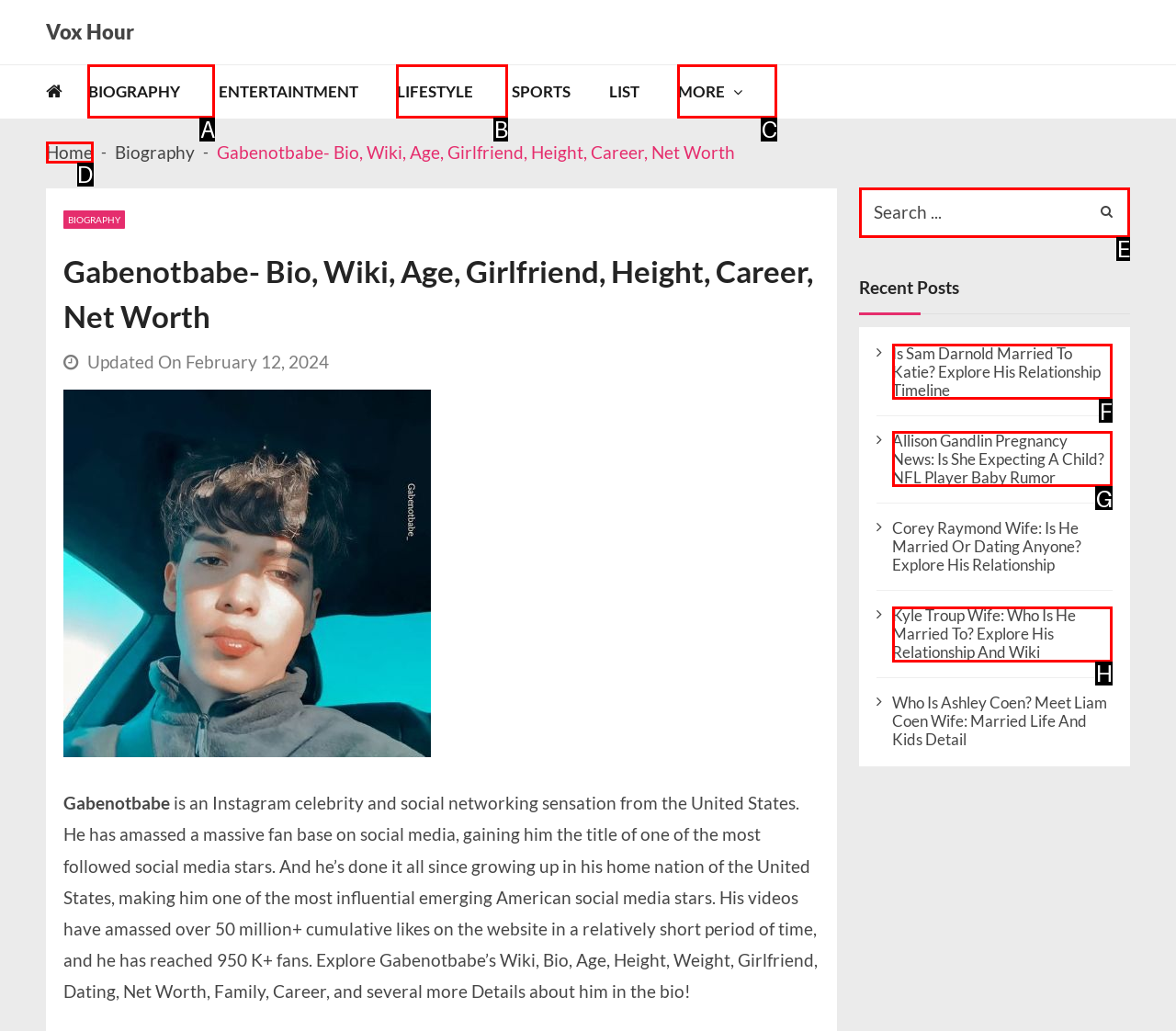Examine the description: Biography and indicate the best matching option by providing its letter directly from the choices.

A